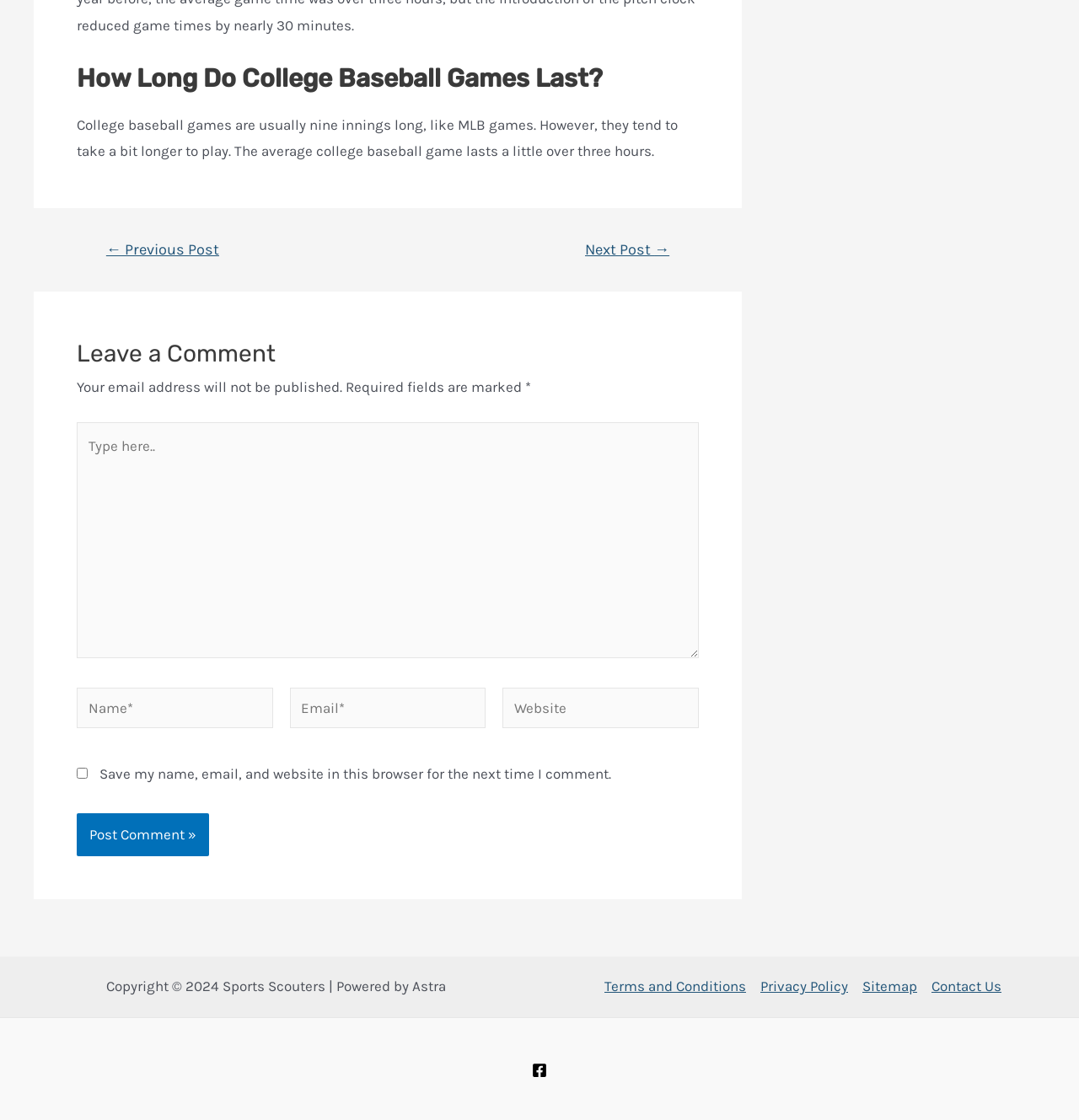How many links are in the site navigation?
From the details in the image, answer the question comprehensively.

The answer can be found in the site navigation section at the bottom of the webpage, which has four links: 'Terms and Conditions', 'Privacy Policy', 'Sitemap', and 'Contact Us'.